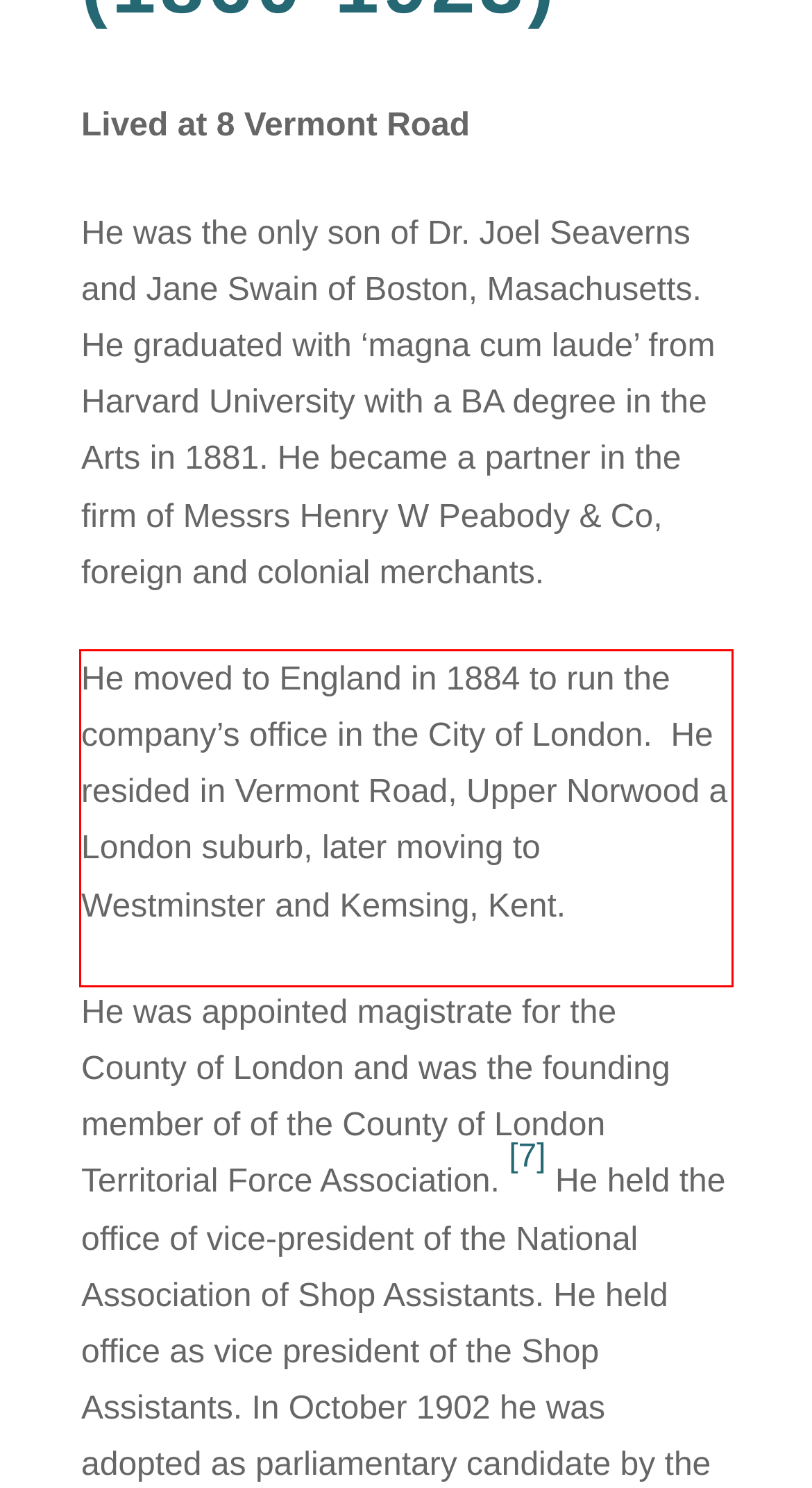Given a webpage screenshot, locate the red bounding box and extract the text content found inside it.

He moved to England in 1884 to run the company’s office in the City of London. He resided in Vermont Road, Upper Norwood a London suburb, later moving to Westminster and Kemsing, Kent.